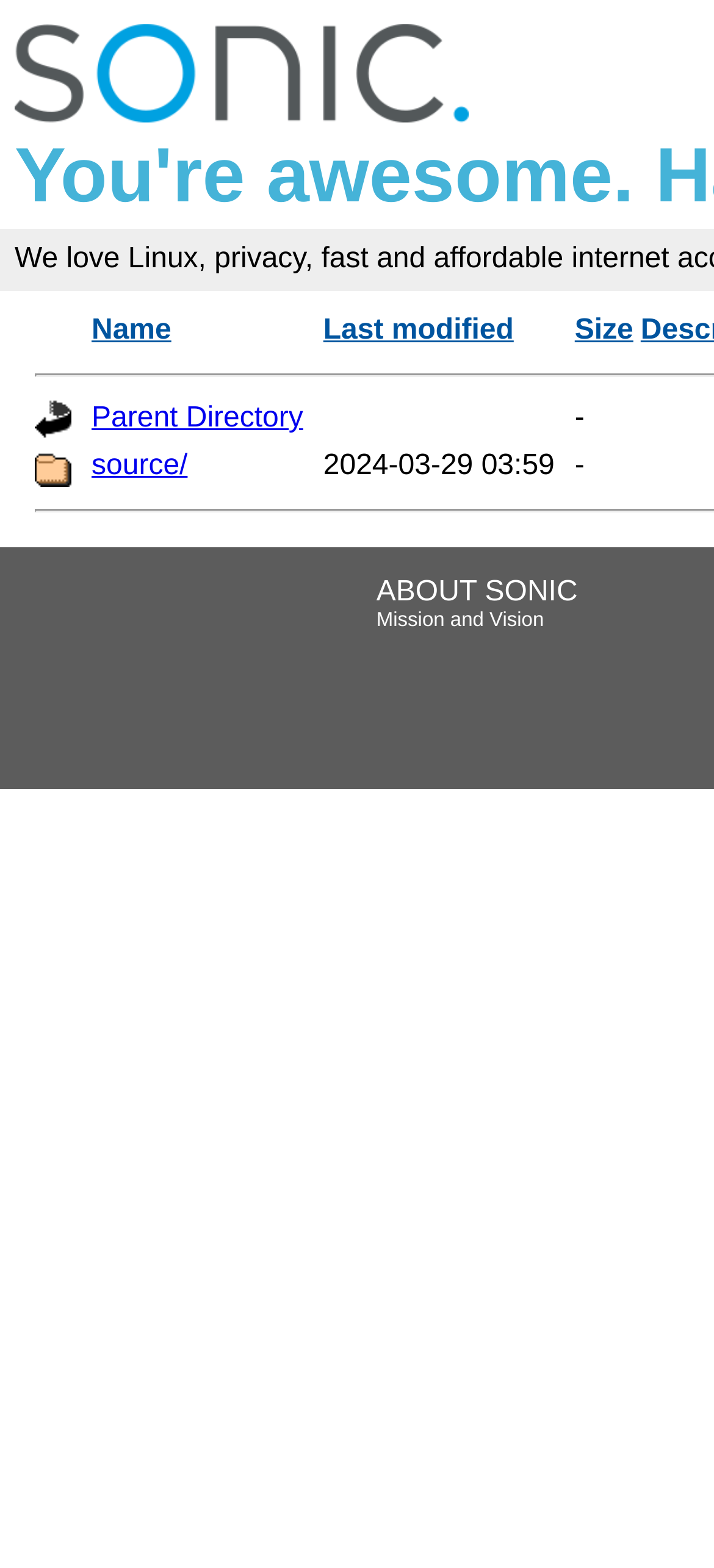Please provide a one-word or phrase answer to the question: 
How many links are in the table?

5